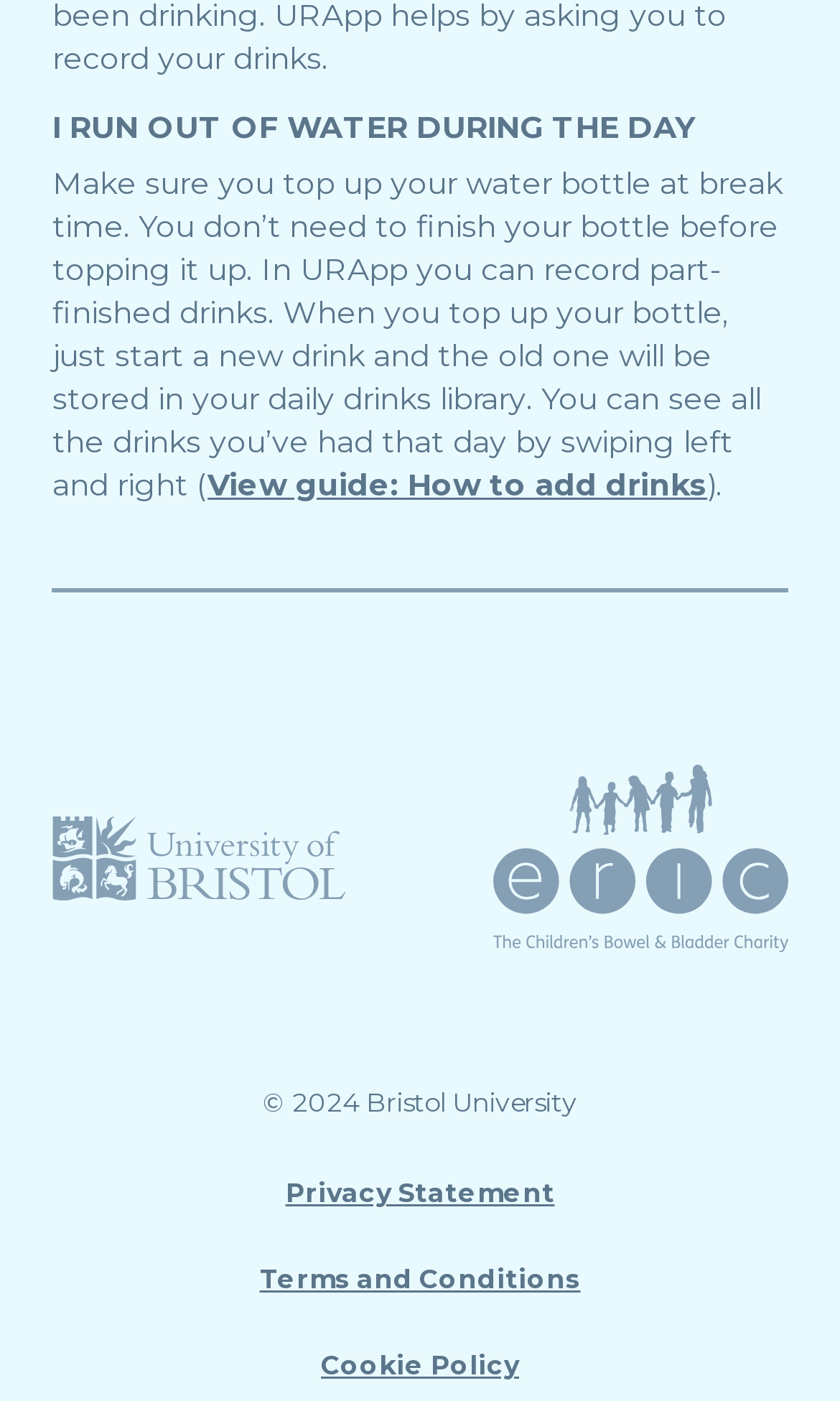Could you please study the image and provide a detailed answer to the question:
How many links are provided at the bottom of the webpage?

The webpage has three links at the bottom: 'Privacy Statement', 'Terms and Conditions', and 'Cookie Policy'. These links are provided for users to access additional information about the webpage's policies.